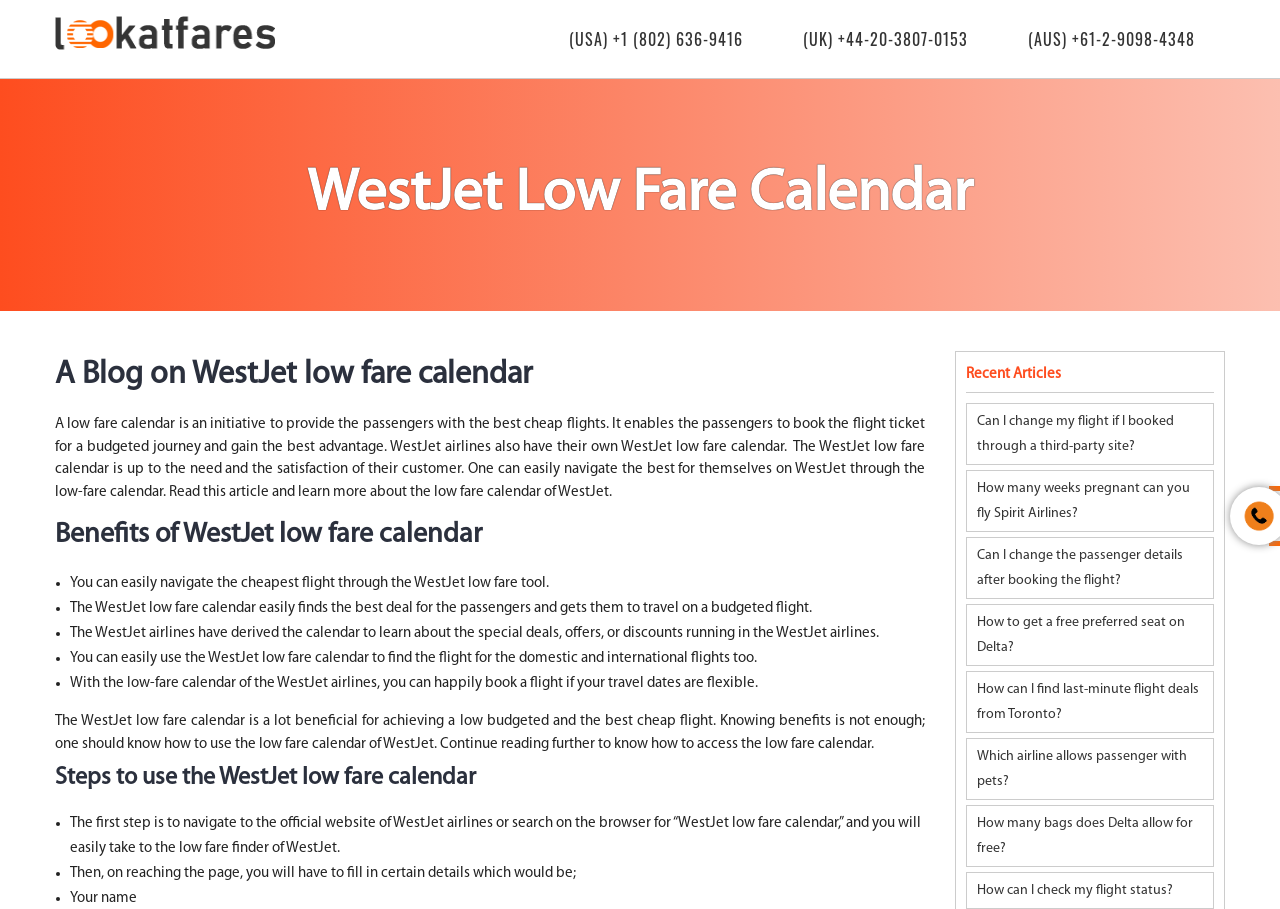Extract the primary heading text from the webpage.

A Blog on WestJet low fare calendar